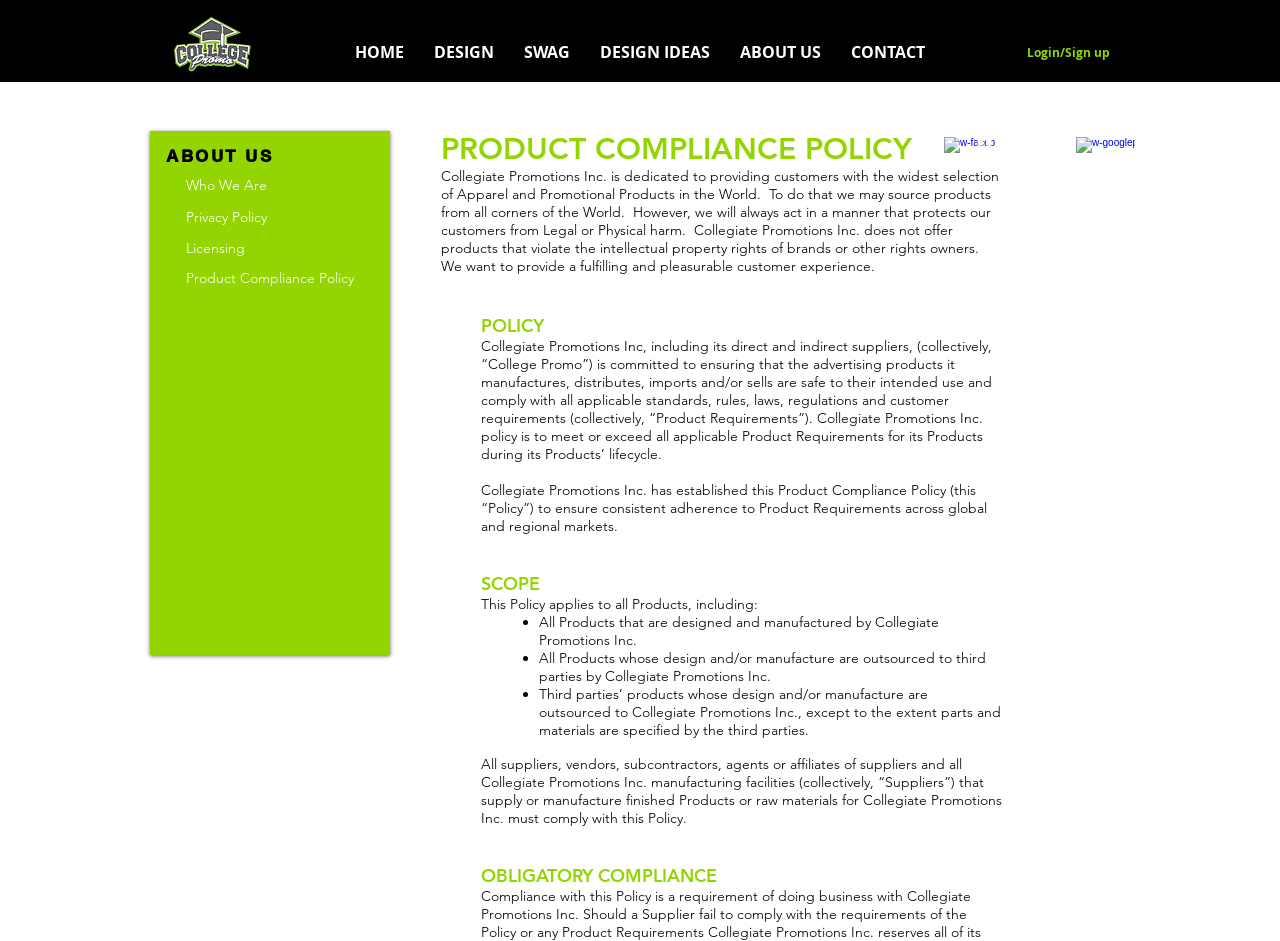Identify the bounding box for the UI element described as: "aria-label="w-googleplus"". Ensure the coordinates are four float numbers between 0 and 1, formatted as [left, top, right, bottom].

[0.841, 0.146, 0.861, 0.173]